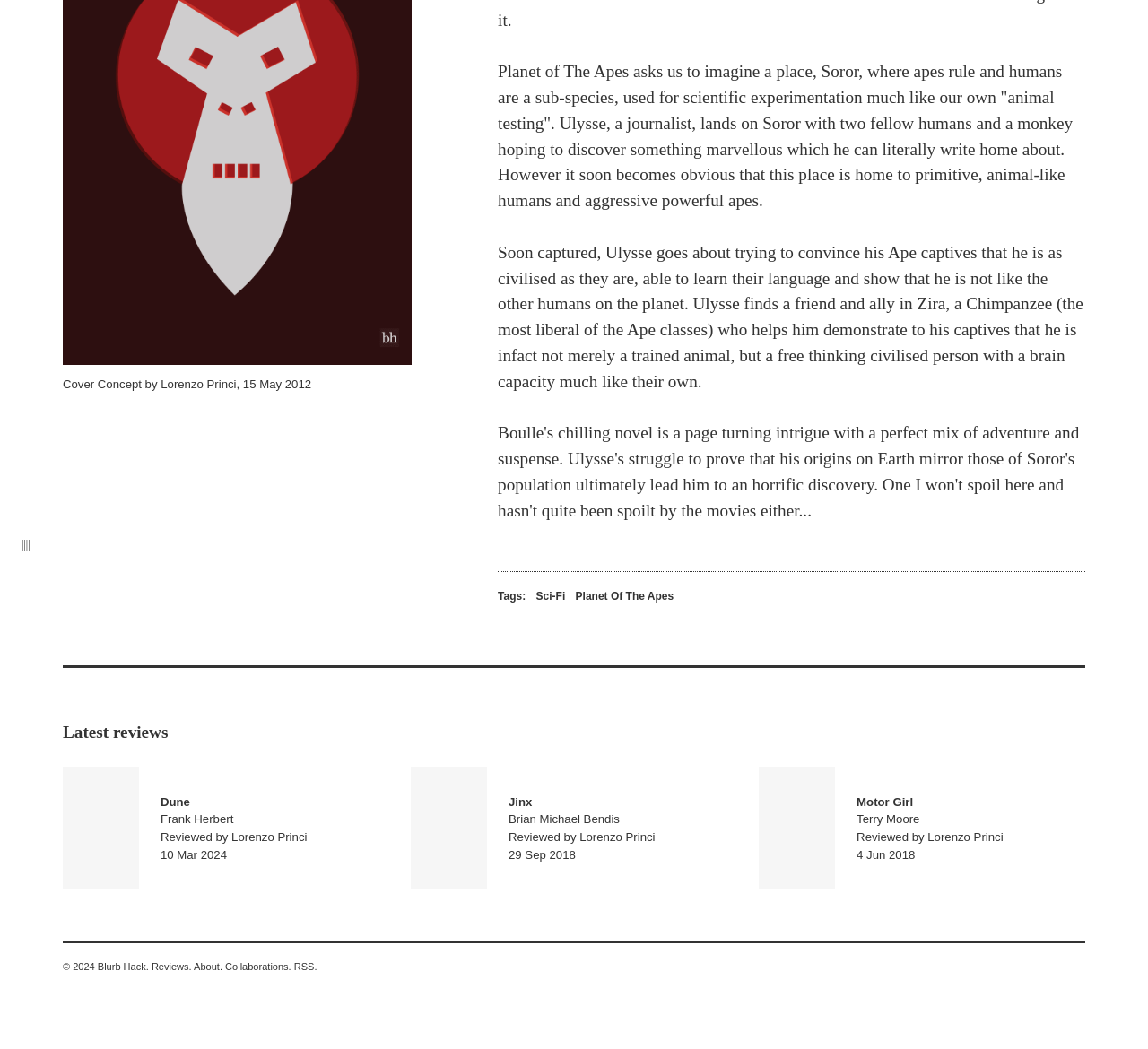Determine the bounding box coordinates for the HTML element mentioned in the following description: "Planet of The Apes". The coordinates should be a list of four floats ranging from 0 to 1, represented as [left, top, right, bottom].

[0.501, 0.563, 0.587, 0.576]